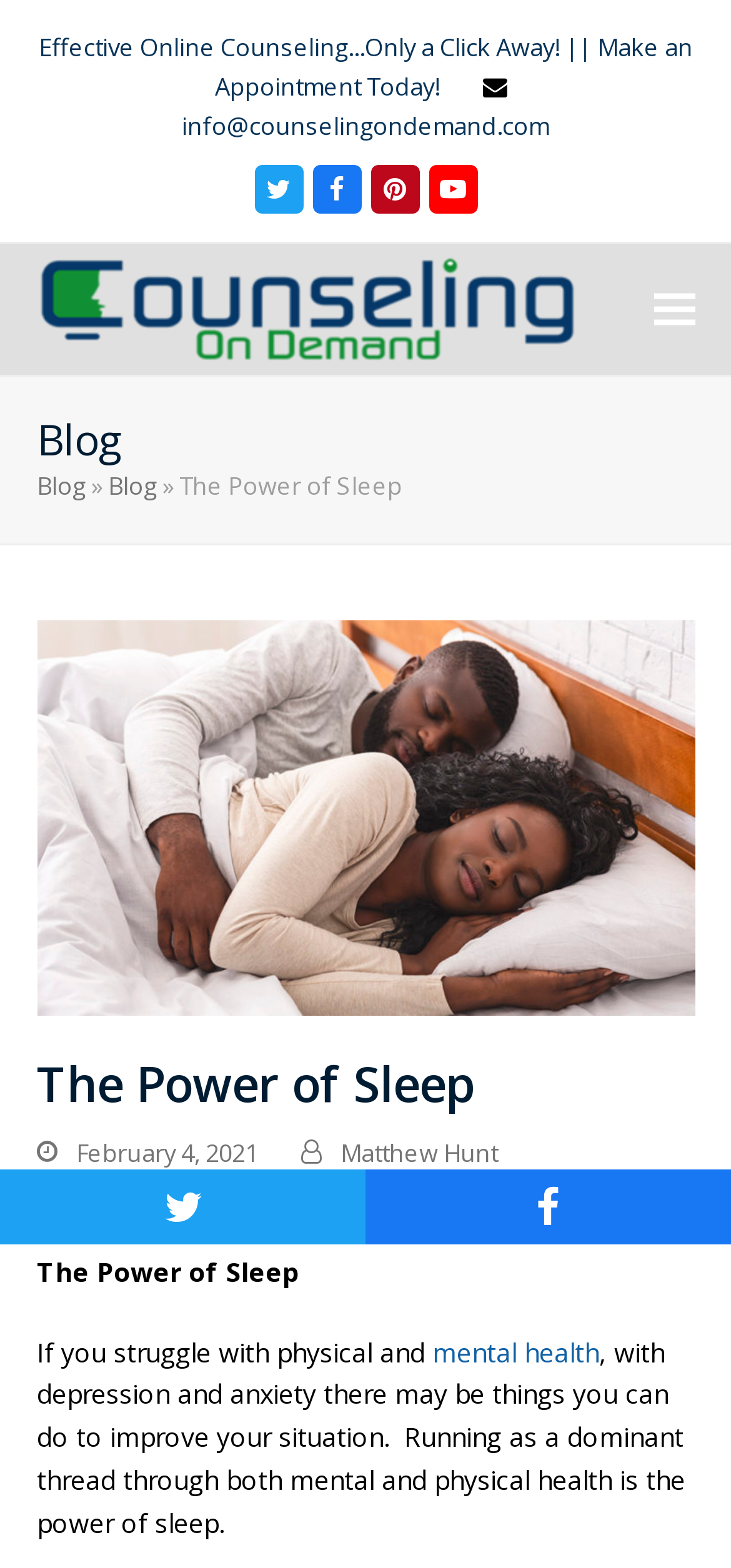Please pinpoint the bounding box coordinates for the region I should click to adhere to this instruction: "Click on the Twitter link".

[0.347, 0.105, 0.414, 0.136]